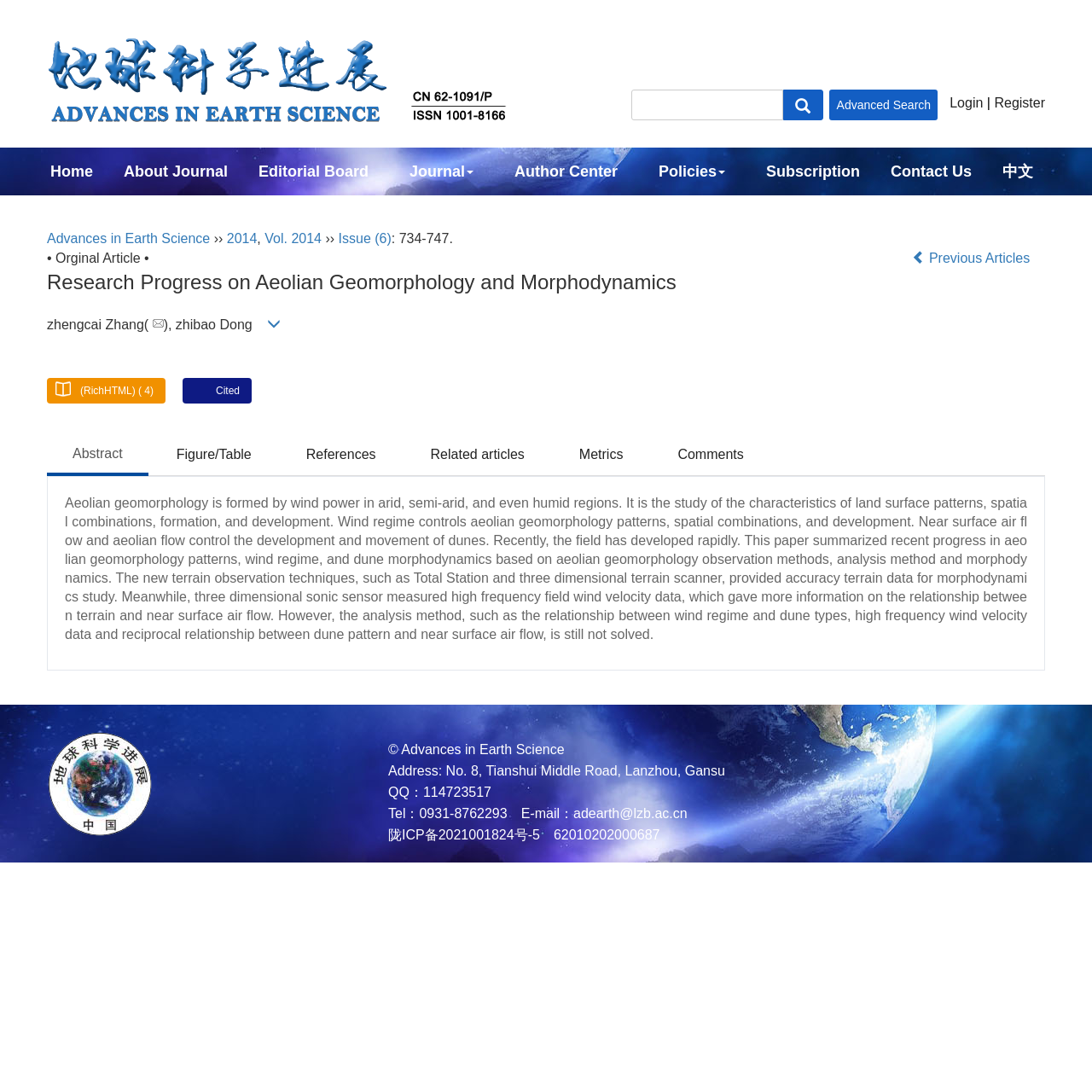Can you specify the bounding box coordinates for the region that should be clicked to fulfill this instruction: "Click the 'Register' link".

[0.91, 0.087, 0.957, 0.101]